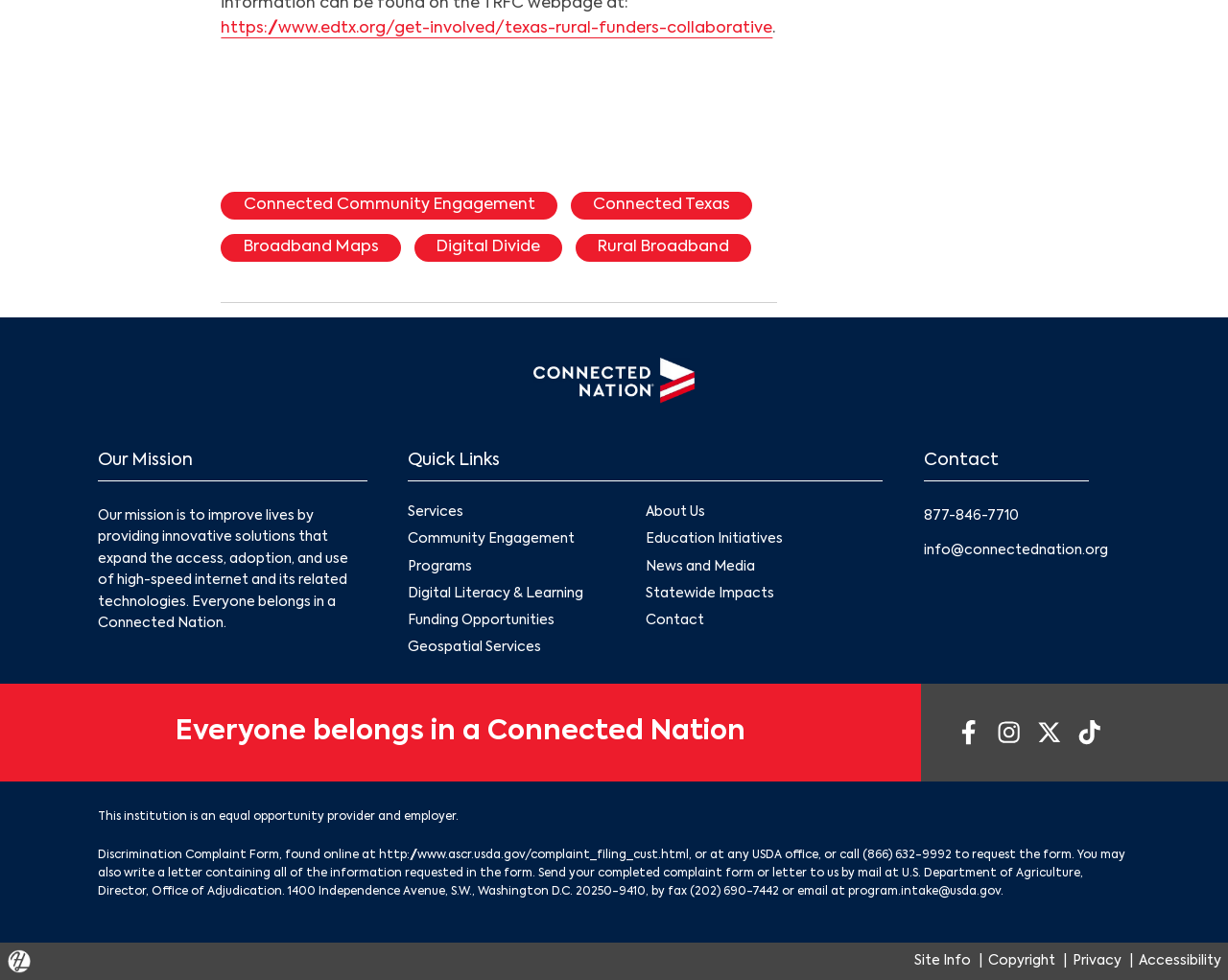Can you look at the image and give a comprehensive answer to the question:
What is the mission of Connected Nation?

The mission of Connected Nation is to improve lives by providing innovative solutions that expand the access, adoption, and use of high-speed internet and its related technologies, as stated in the 'Our Mission' section of the webpage.